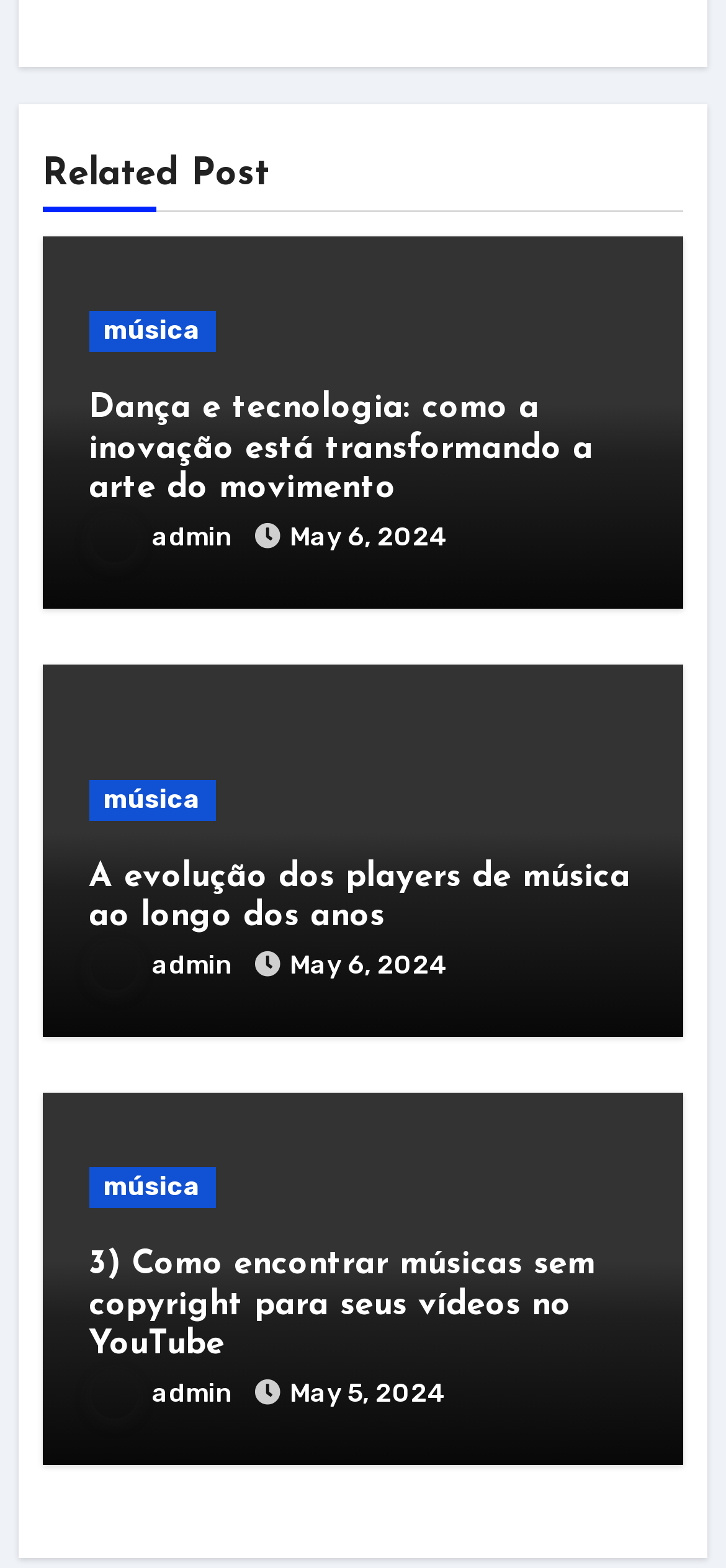Use a single word or phrase to answer this question: 
How many links are there with the text 'música'?

3